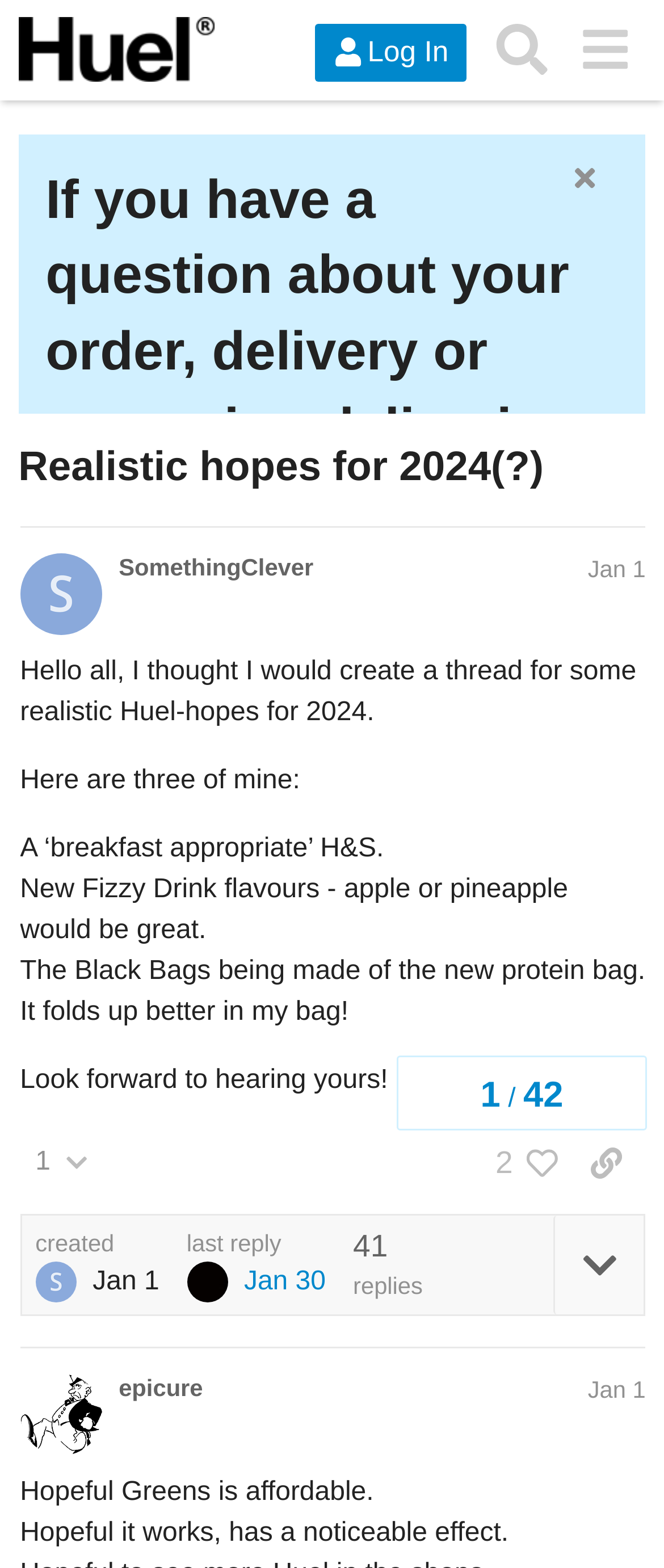How many replies are there in the thread?
Use the information from the screenshot to give a comprehensive response to the question.

According to the webpage, there are 41 replies in the thread, as indicated by the StaticText element with the text '41' and the word 'replies' next to it.